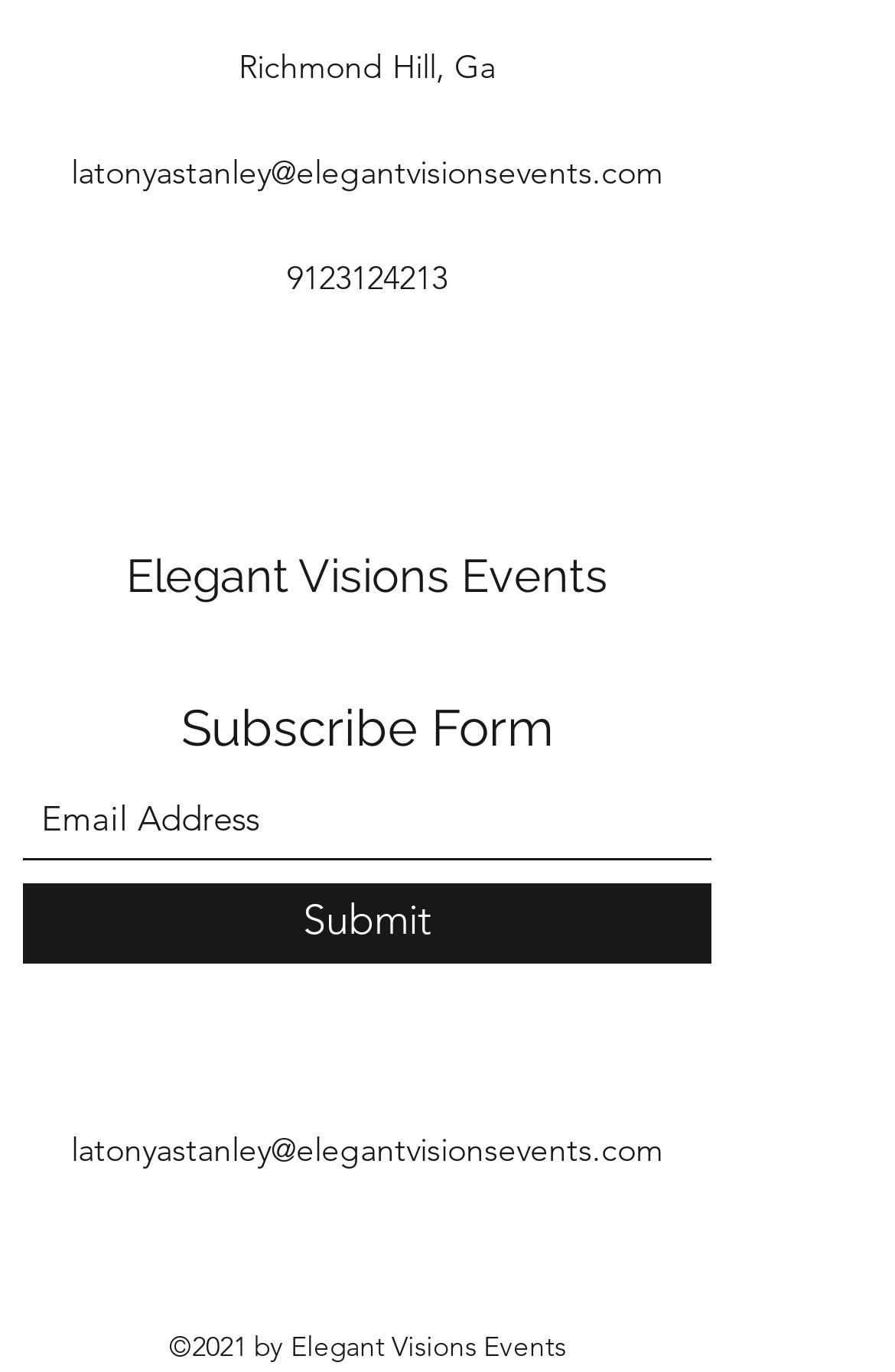Indicate the bounding box coordinates of the clickable region to achieve the following instruction: "Subscribe to the newsletter."

[0.026, 0.568, 0.795, 0.627]